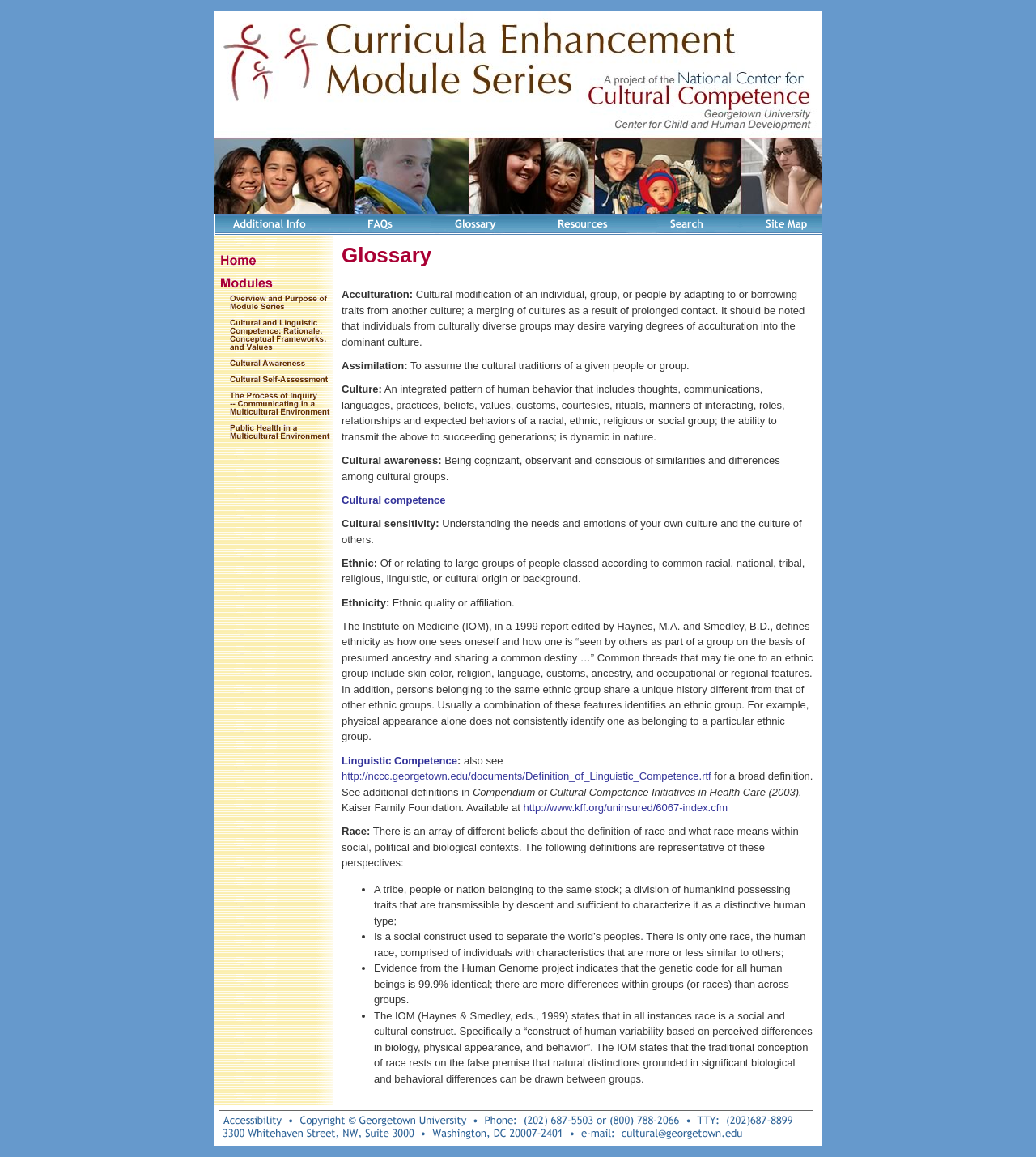Provide the bounding box coordinates of the HTML element described as: "Linguistic Competence". The bounding box coordinates should be four float numbers between 0 and 1, i.e., [left, top, right, bottom].

[0.33, 0.652, 0.441, 0.662]